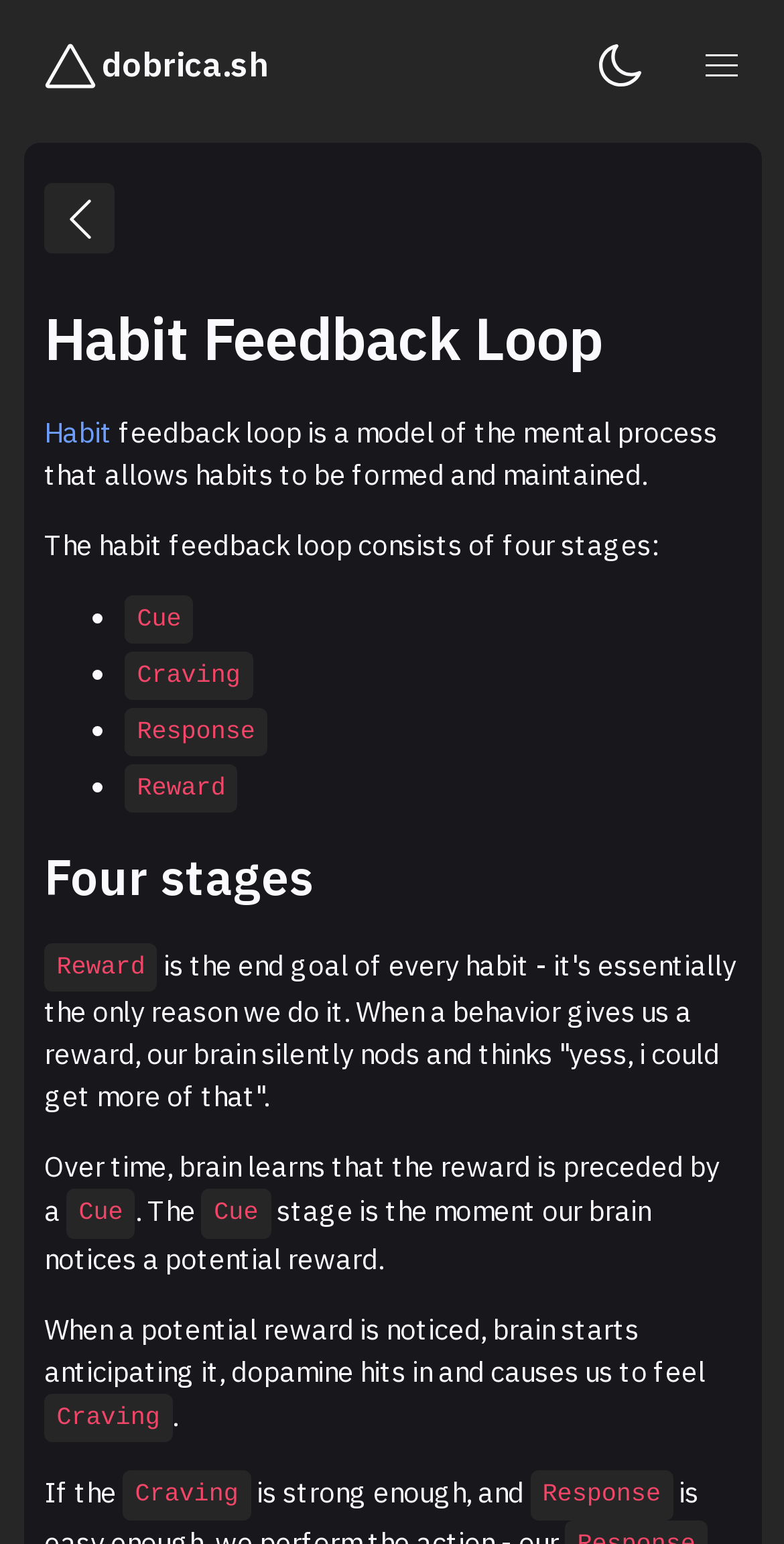Please provide a one-word or phrase answer to the question: 
What are the four stages of the habit feedback loop?

Cue, Craving, Response, Reward